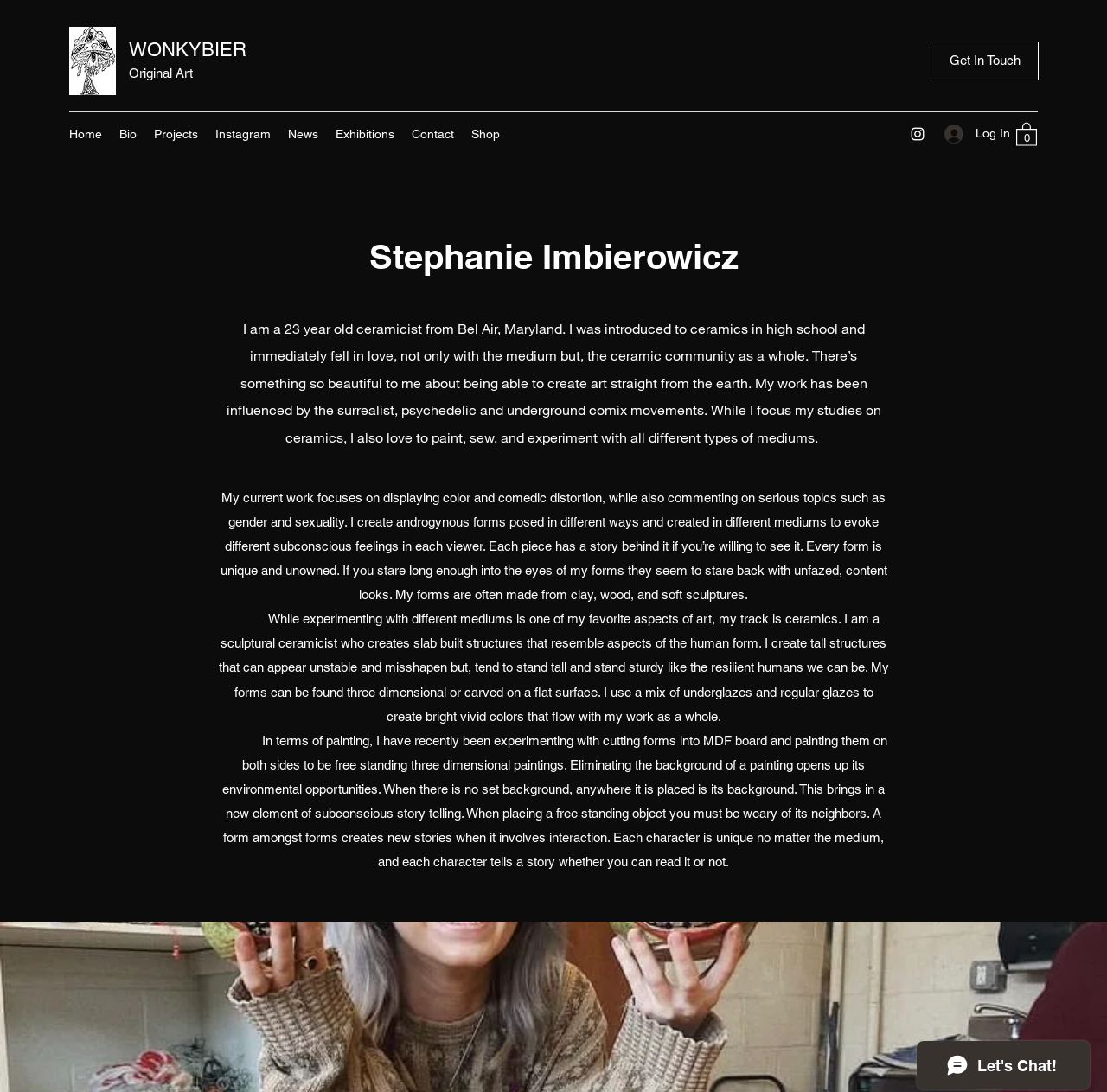Pinpoint the bounding box coordinates of the clickable area needed to execute the instruction: "Click the LOGO.jpg link". The coordinates should be specified as four float numbers between 0 and 1, i.e., [left, top, right, bottom].

[0.062, 0.024, 0.105, 0.087]